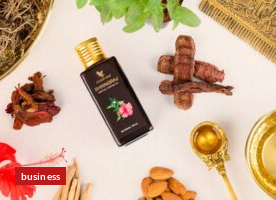Use a single word or phrase to answer the question: What is the context of the product?

Business or marketing